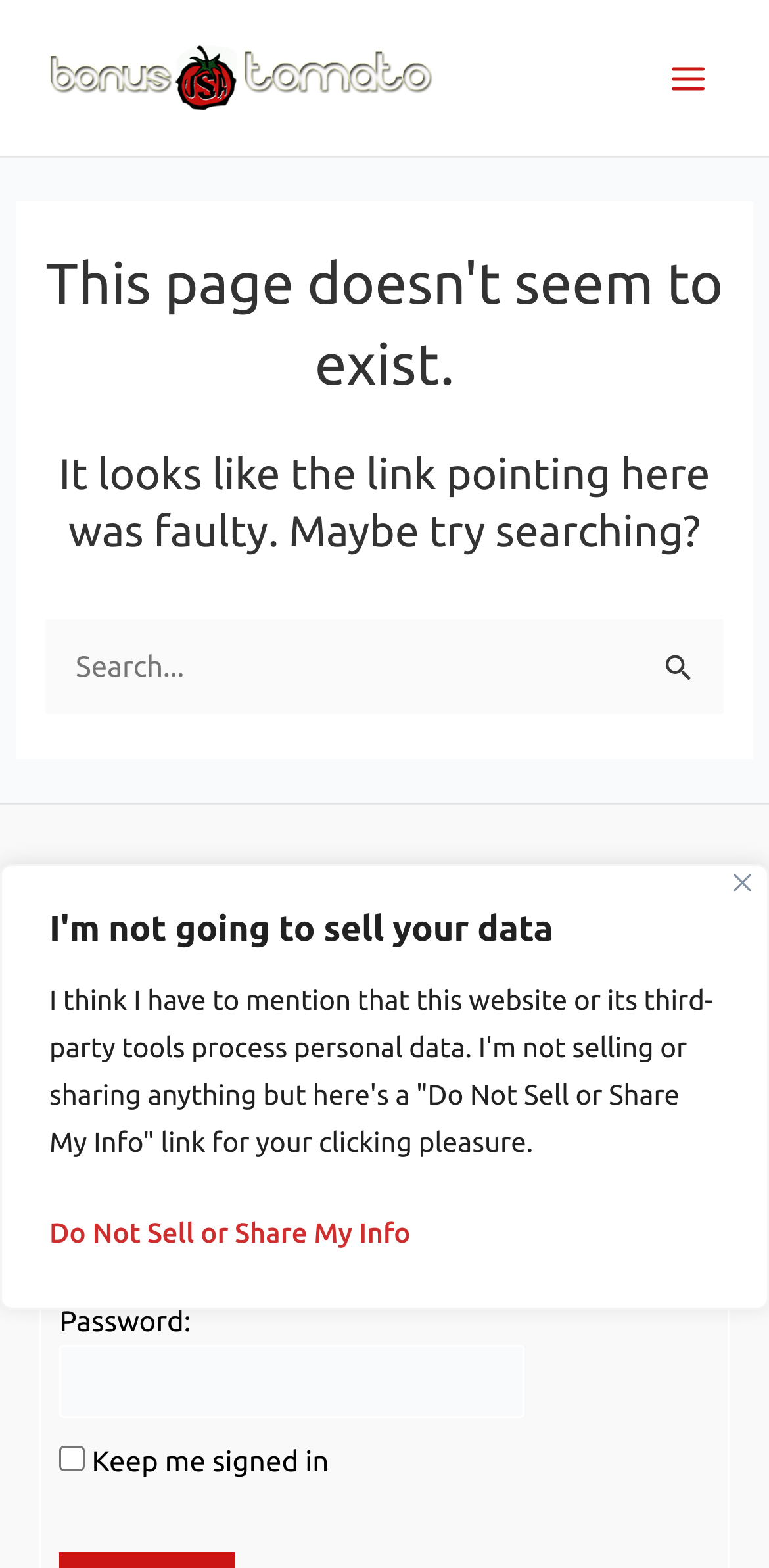What is the current status of the page?
Please respond to the question thoroughly and include all relevant details.

The heading 'This page doesn't seem to exist.' and the text 'It looks like the link pointing here was faulty. Maybe try searching?' suggest that the page is not found, and the user is being prompted to search for the desired content.